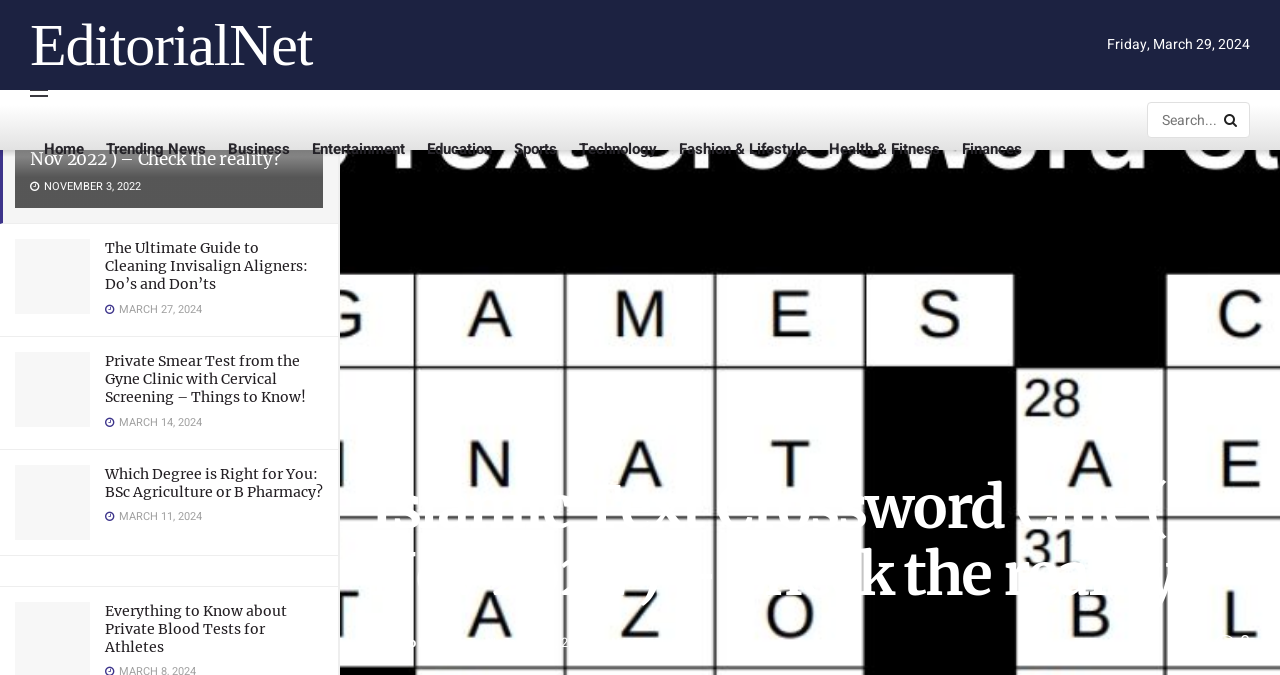What is the current date according to the webpage? Please answer the question using a single word or phrase based on the image.

Friday, March 29, 2024